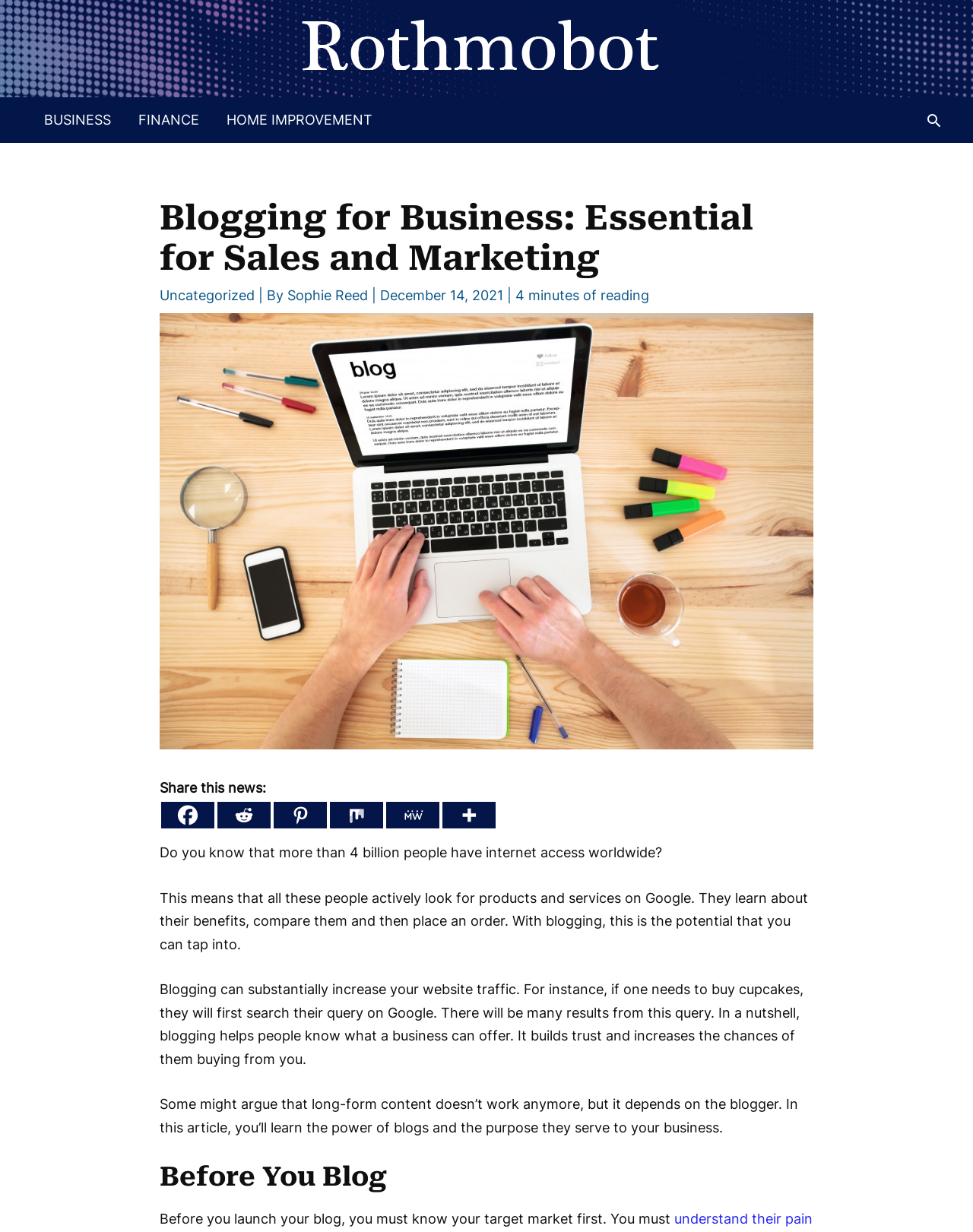What is the topic of the blog post?
Kindly give a detailed and elaborate answer to the question.

I determined the topic of the blog post by reading the heading 'Blogging for Business: Essential for Sales and Marketing' which is located at the top of the webpage, indicating that the blog post is about the importance of blogging for business purposes.